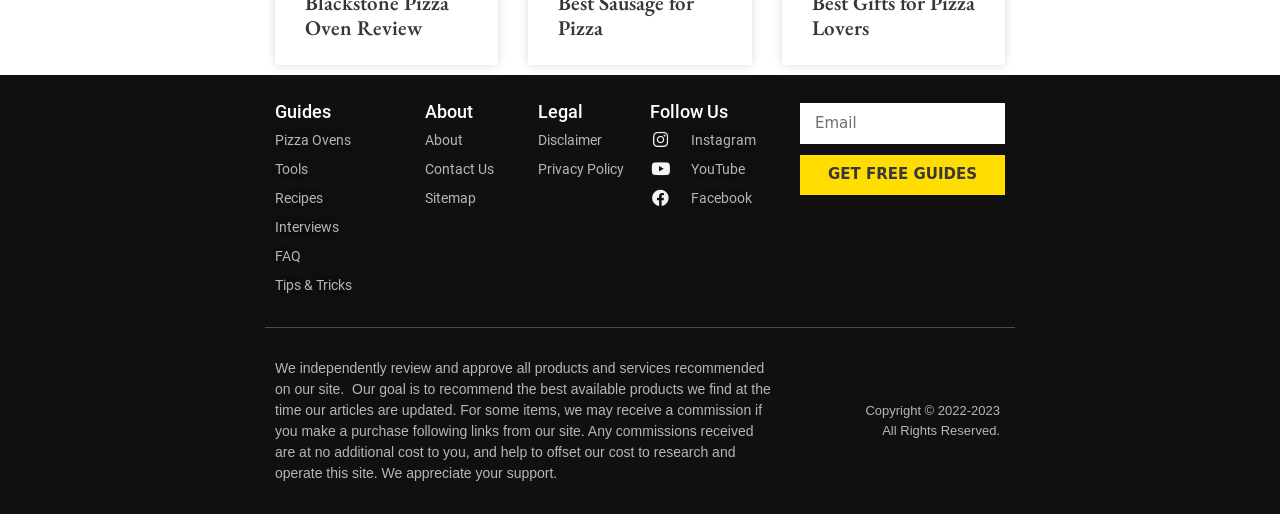Give a one-word or one-phrase response to the question: 
What is the first link under the 'Guides' heading?

Pizza Ovens